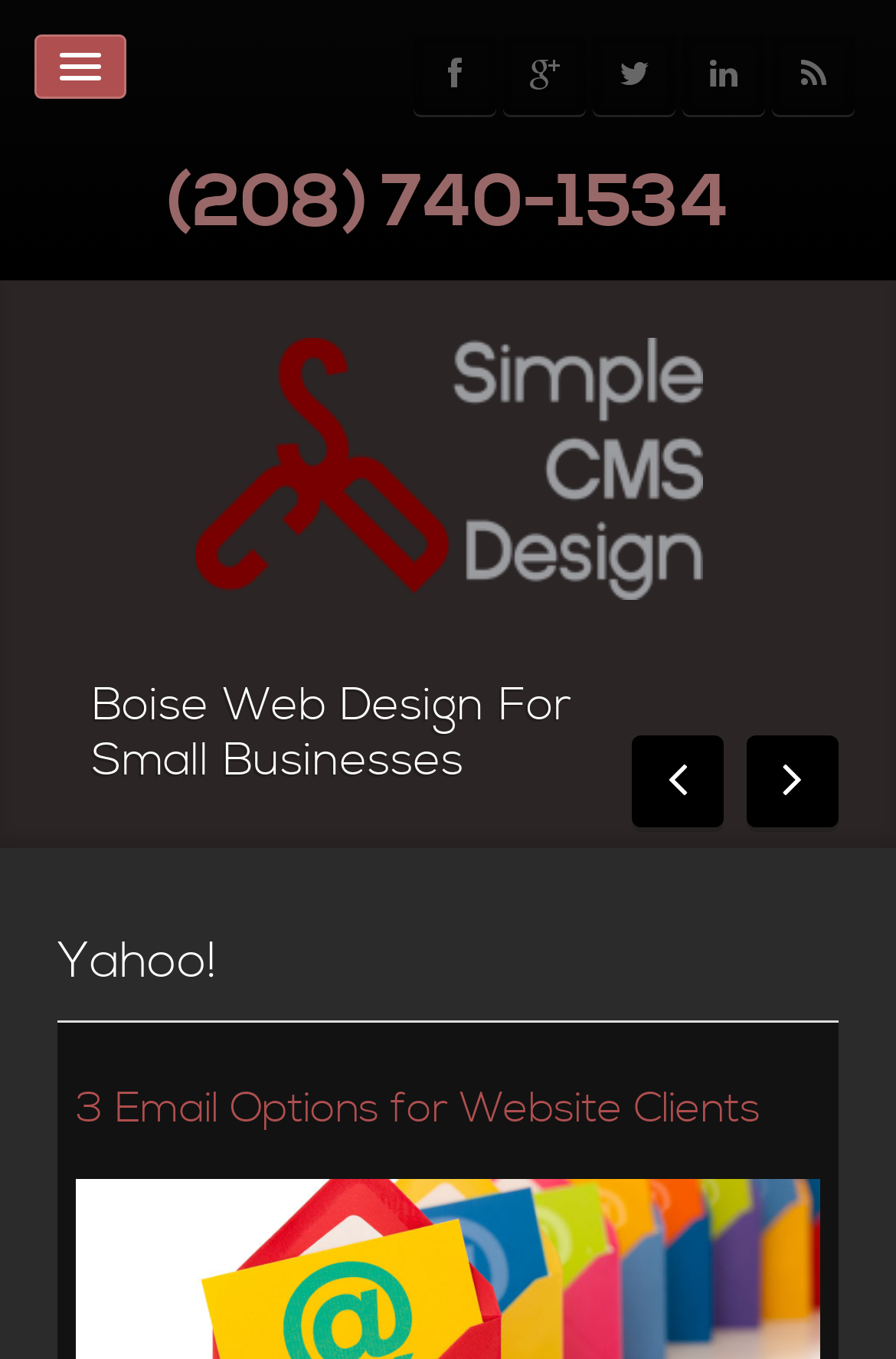Please identify the bounding box coordinates of the element's region that I should click in order to complete the following instruction: "Call (208) 740-1534". The bounding box coordinates consist of four float numbers between 0 and 1, i.e., [left, top, right, bottom].

[0.186, 0.115, 0.814, 0.183]